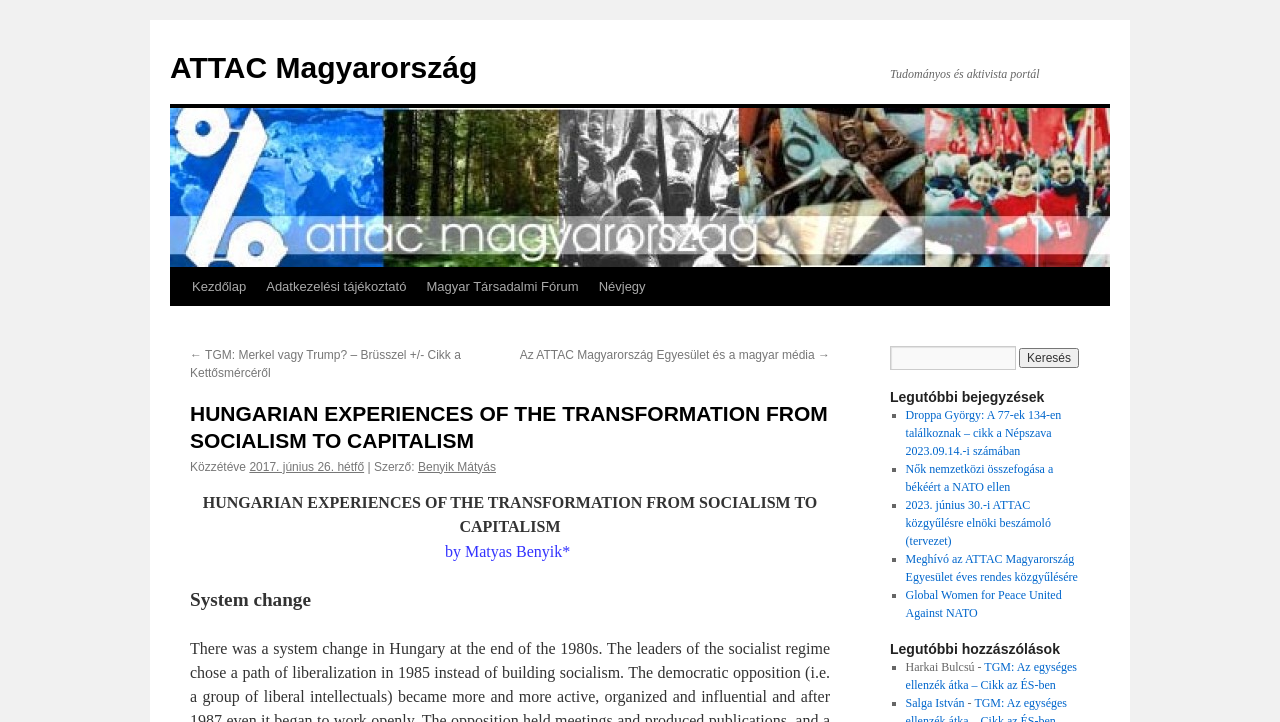Please find the bounding box coordinates of the element that needs to be clicked to perform the following instruction: "Read the article about Hungarian experiences of the transformation from socialism to capitalism". The bounding box coordinates should be four float numbers between 0 and 1, represented as [left, top, right, bottom].

[0.148, 0.554, 0.648, 0.63]